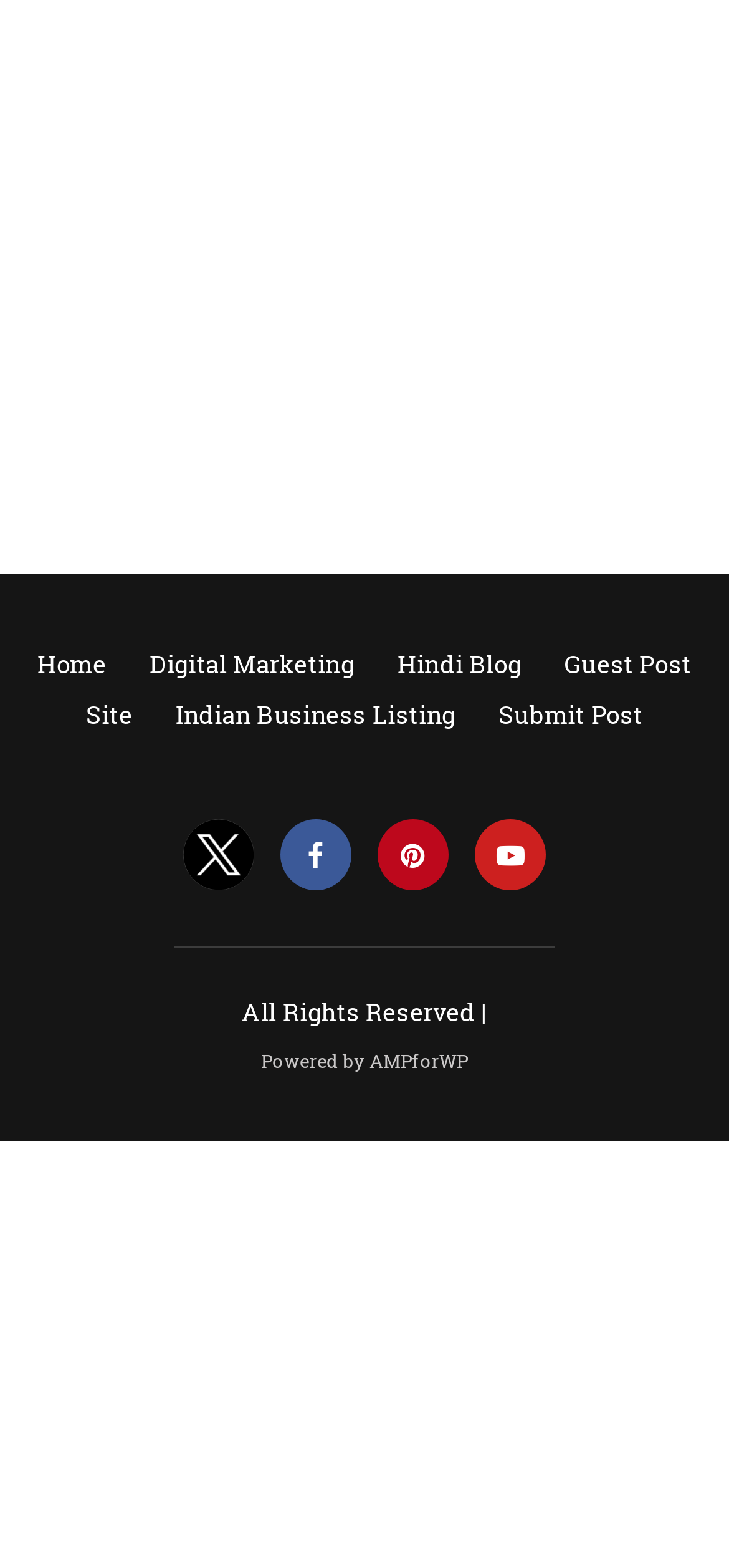What is the last link in the top navigation bar?
Give a comprehensive and detailed explanation for the question.

I looked at the top navigation bar and found the links 'Home', 'Digital Marketing', 'Hindi Blog', 'Guest Post Site', 'Indian Business Listing', and 'Submit Post'. The last one is 'Submit Post'.